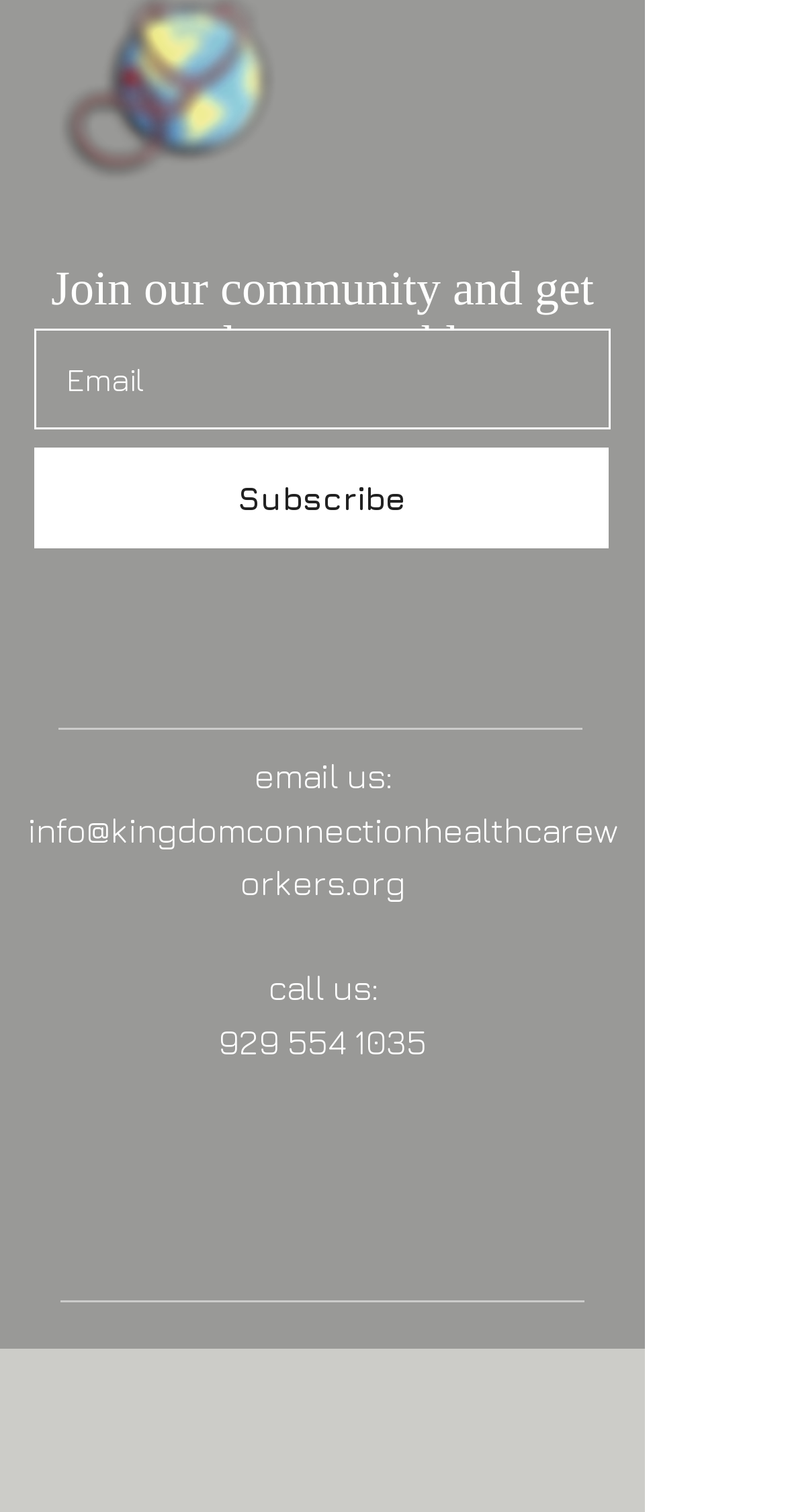What social media platforms does the organization have?
Answer the question with a detailed and thorough explanation.

The organization has social media presence on Facebook, Twitter, YouTube, and Instagram, which are listed as links in the social bar section at the bottom of the webpage.